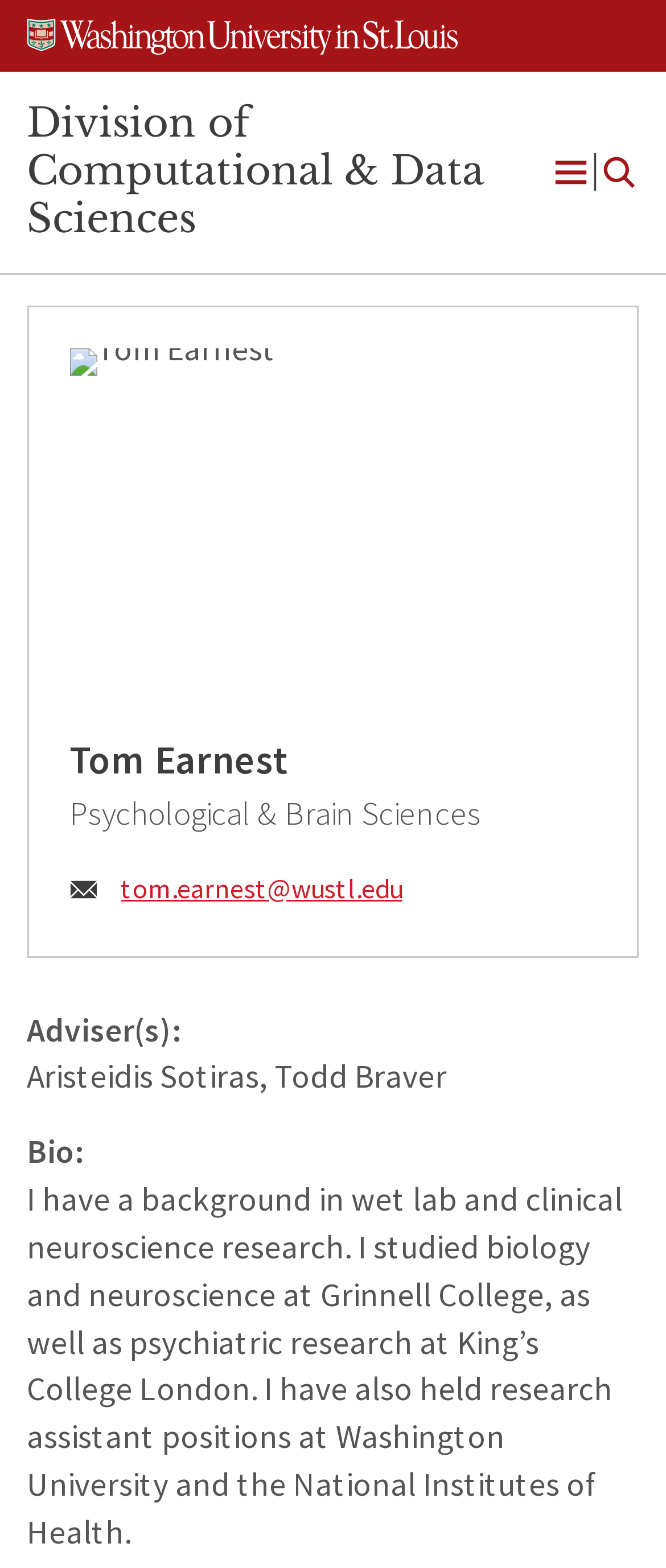What is Tom Earnest's email address?
Please provide a detailed and thorough answer to the question.

The webpage provides Tom Earnest's email address, which is tom.earnest@wustl.edu, as mentioned in the 'Email:' section.